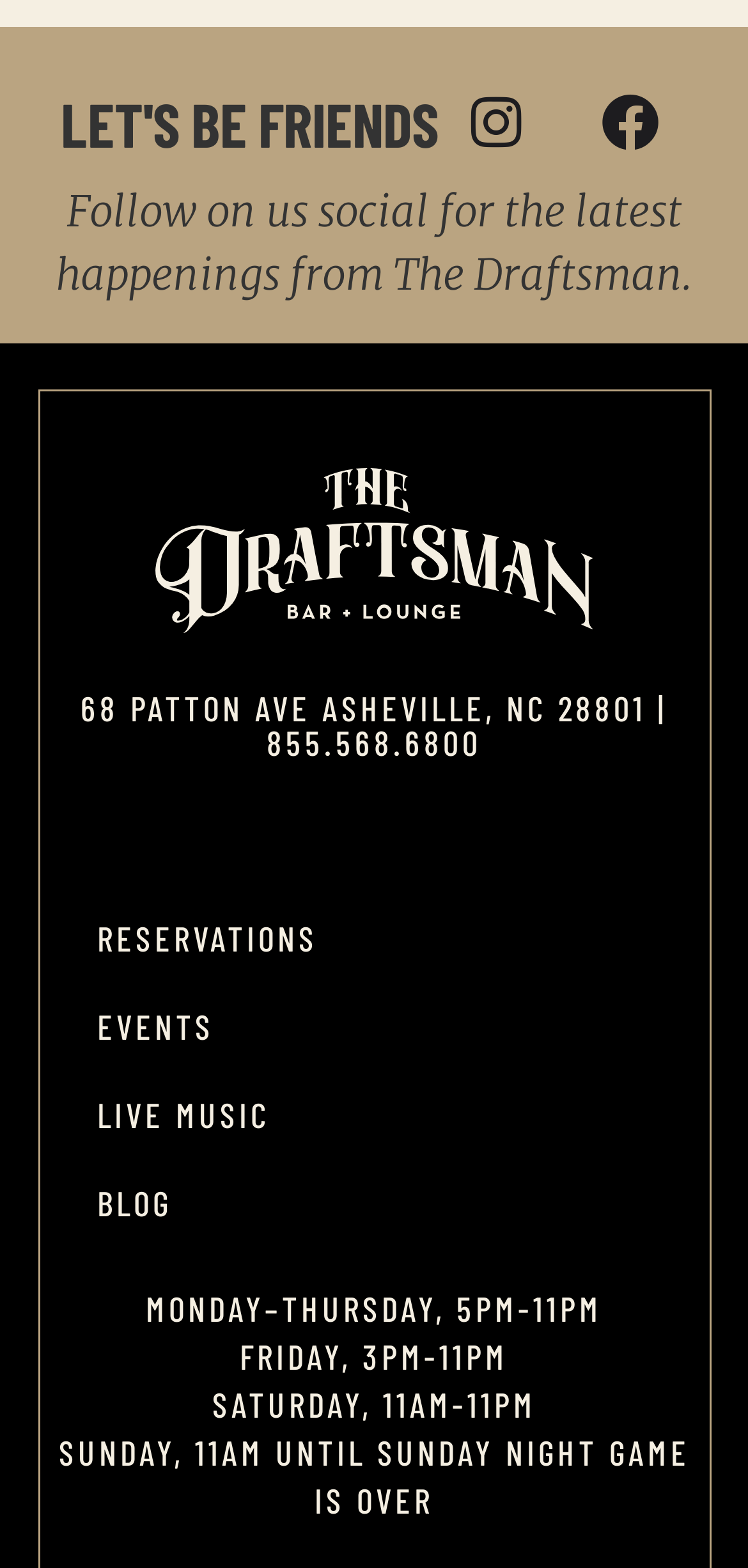What is the last section of the webpage?
Could you answer the question in a detailed manner, providing as much information as possible?

I found the last section of the webpage by looking at the static text elements that contain the hours of operation for each day of the week, and the last one says 'SUNDAY, 11AM UNTIL SUNDAY NIGHT GAME IS OVER'.